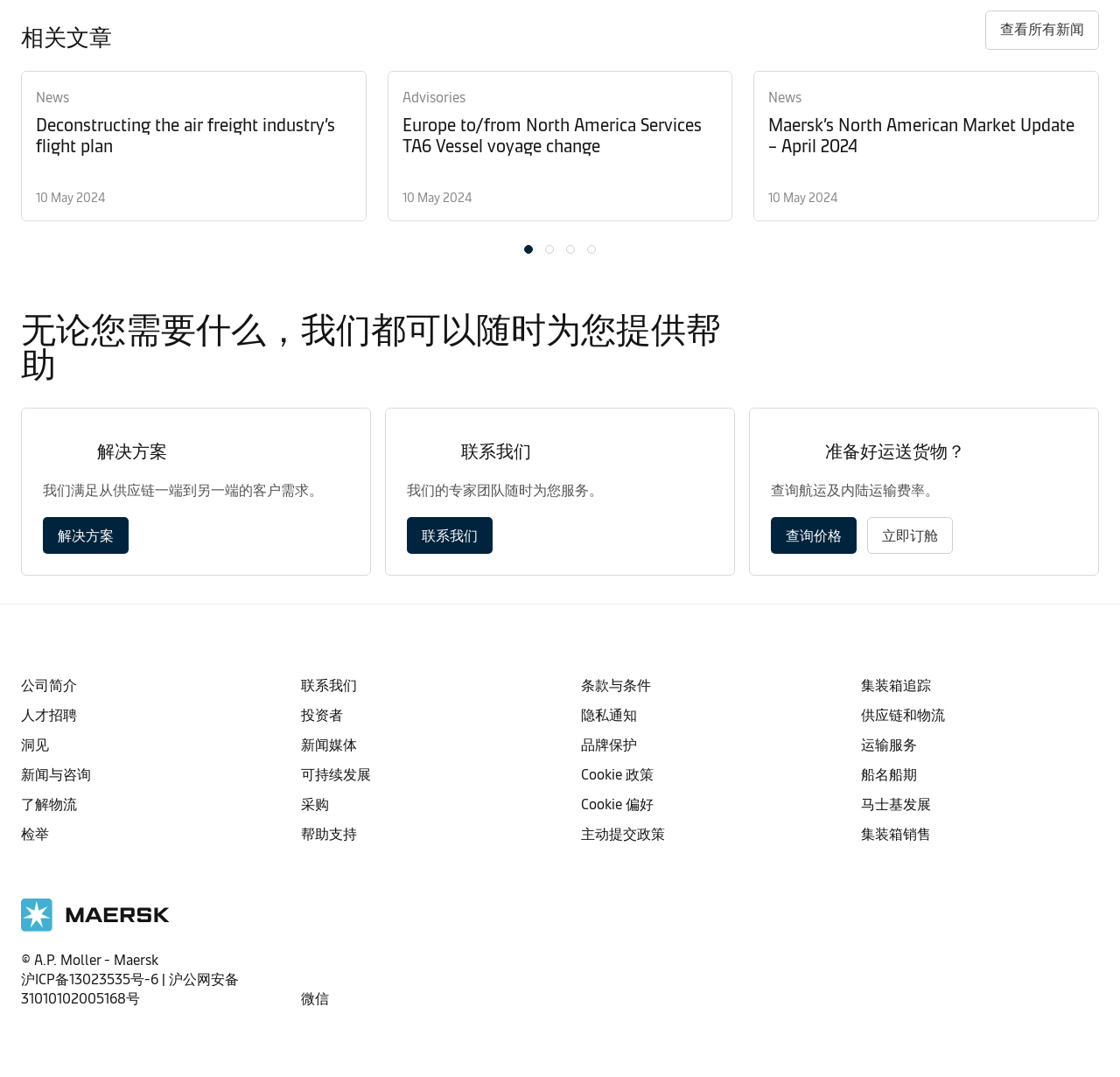Find the bounding box coordinates of the element I should click to carry out the following instruction: "Read about Deconstructing the air freight industry’s flight plan".

[0.032, 0.106, 0.314, 0.145]